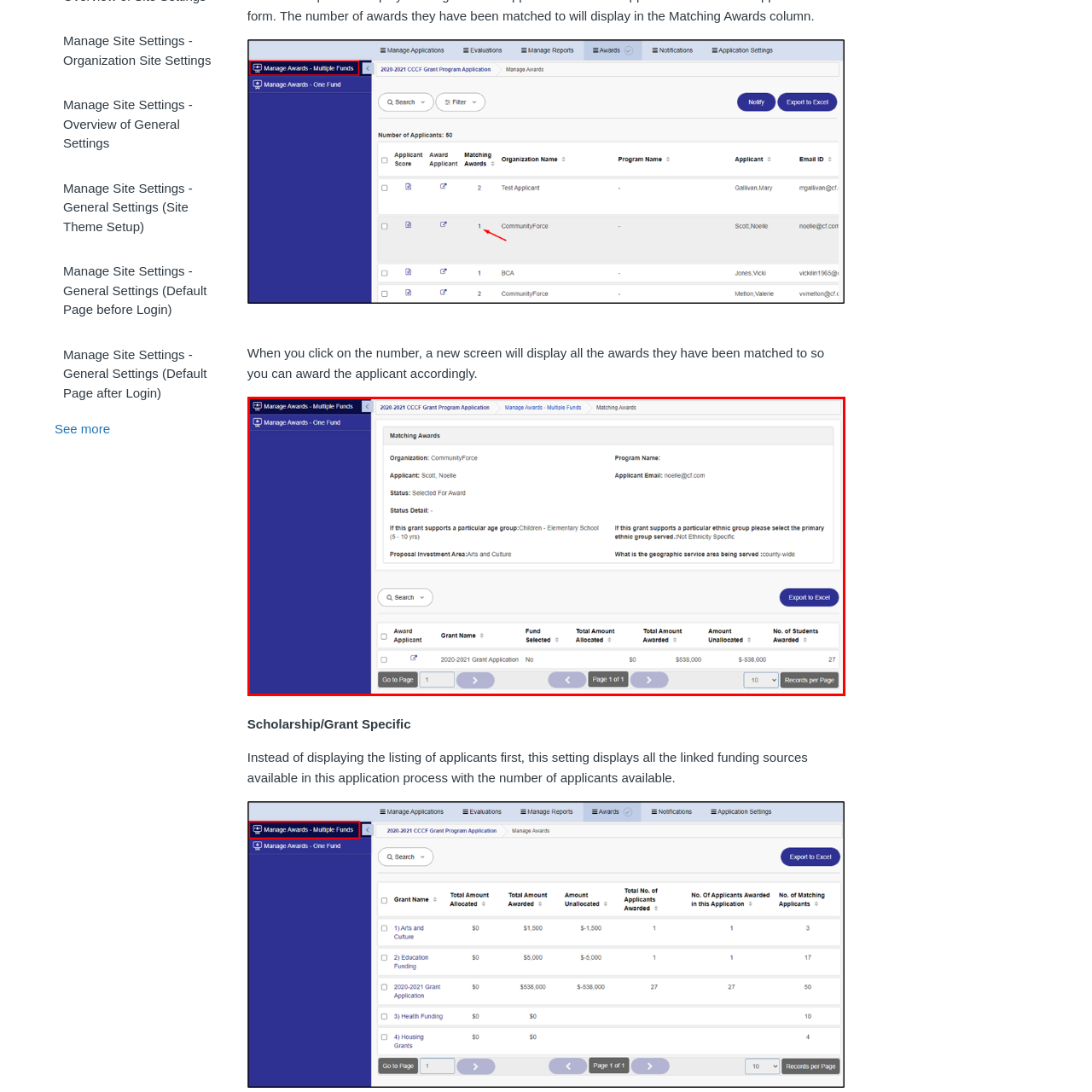Provide an in-depth description of the image within the red bounding box.

The image displays a detailed overview of the "Matching Awards" section within a grant management application interface. The application is titled “2020-2021 CCGC Grant Program Application” and outlines key information related to a specific grant award.

In this section, the organization is identified as "CommunityForce," and the applicant’s name is listed as "Scott, Noelle." The status of the award is marked as "Selected For Award," accompanied by a detailed status section explaining criteria related to applicant age and ethnic group considerations. The applicant’s email is provided for further correspondence.

Under the proposal investment area, "Arts and Culture" is highlighted, indicating the focus of the project being funded. Additionally, the interface is equipped with navigation elements such as "Go to Page" controls, suggesting the ability to browse multiple records. A search function is present, allowing users to query specific details, while a button labeled "Export to Excel" indicates an option to download the information.

The grid layout presents various columns for detailed tracking of awards, including distinctions for selected grants, total amounts allocated and unallocated, and the number of students awarded. This structured design aids users in efficiently managing and reviewing grant applications within the system.